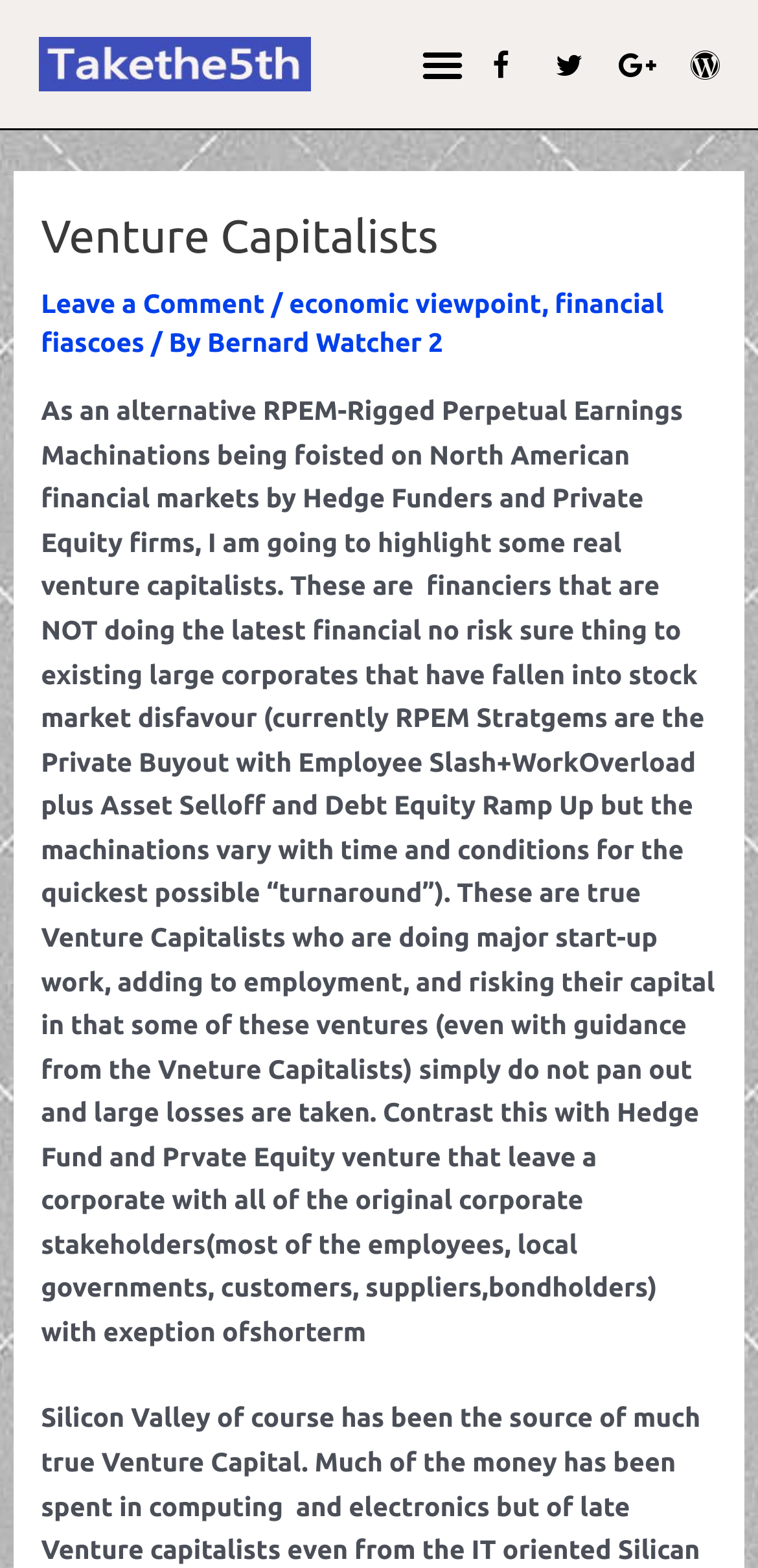Please identify the bounding box coordinates of the element's region that needs to be clicked to fulfill the following instruction: "Click the Menu Toggle button". The bounding box coordinates should consist of four float numbers between 0 and 1, i.e., [left, top, right, bottom].

[0.541, 0.021, 0.626, 0.062]